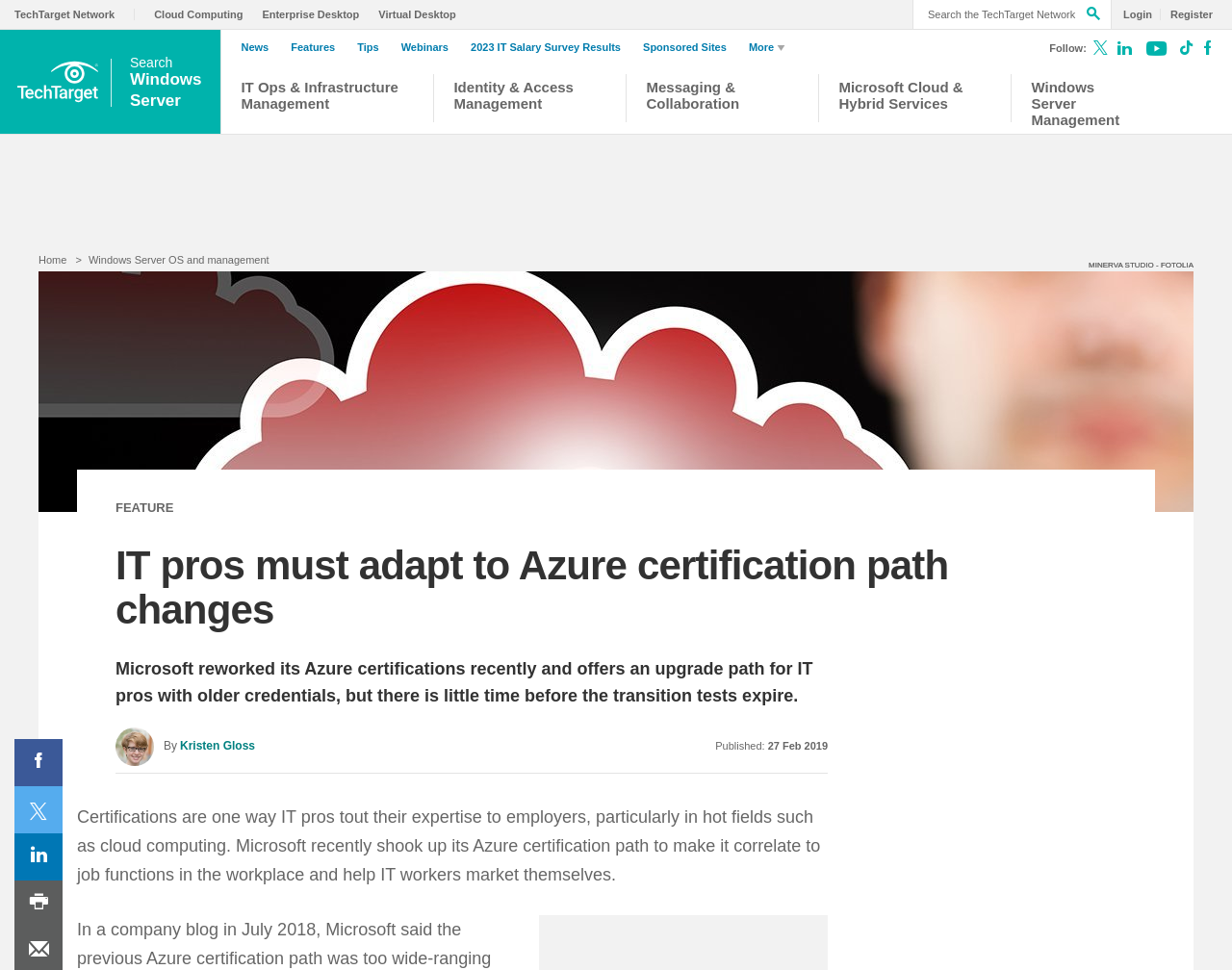Determine the bounding box for the UI element as described: "Cloud Computing". The coordinates should be represented as four float numbers between 0 and 1, formatted as [left, top, right, bottom].

[0.125, 0.009, 0.205, 0.021]